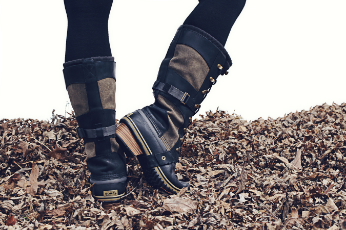What is the season depicted in the background of the image?
Based on the visual details in the image, please answer the question thoroughly.

The caption describes the setting as an autumnal environment, with a bed of dried leaves underfoot, which clearly indicates that the season depicted in the background of the image is autumn.